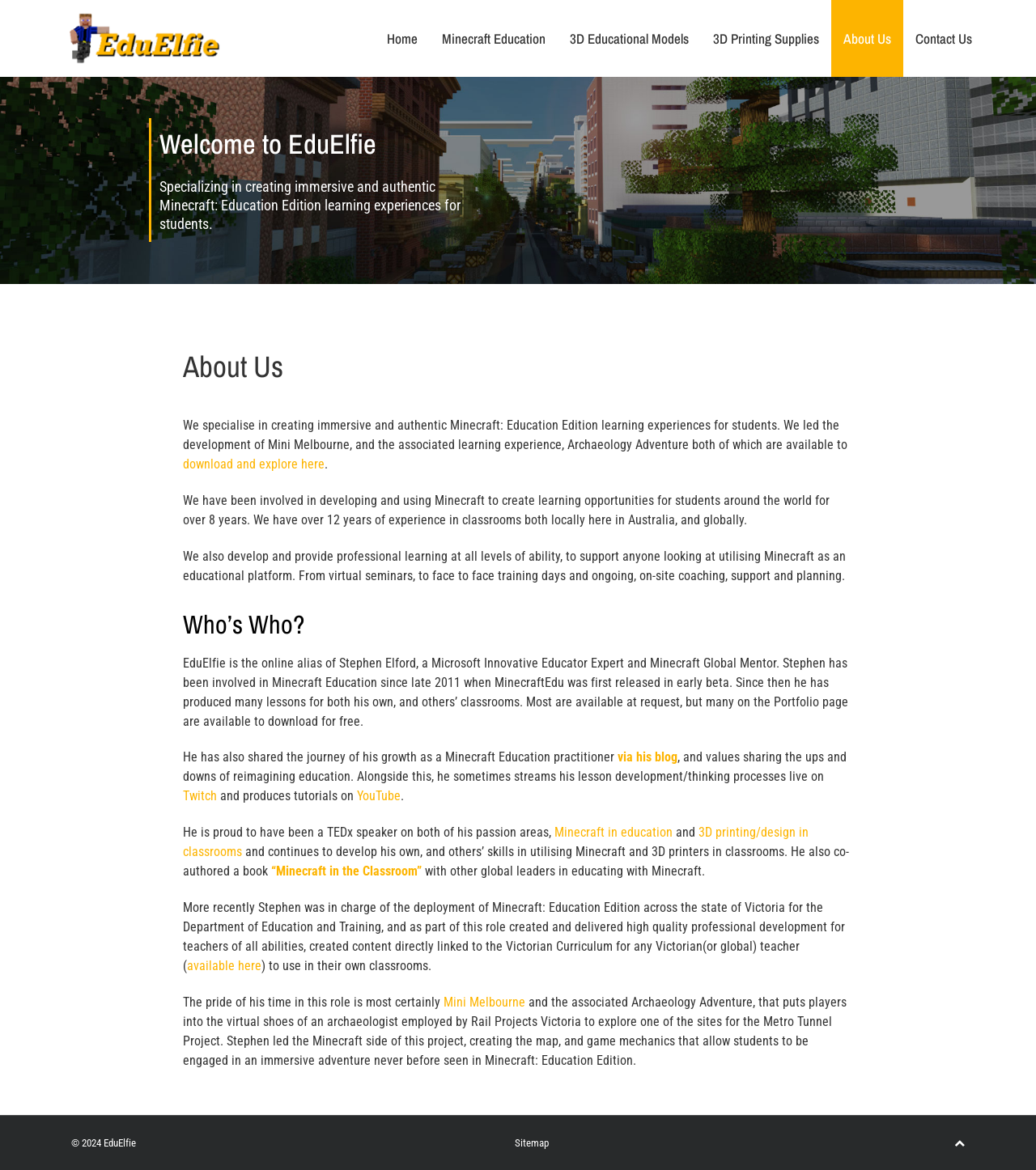Give a one-word or one-phrase response to the question: 
What is the role of Stephen Elford in the deployment of Minecraft: Education Edition?

In charge of deployment